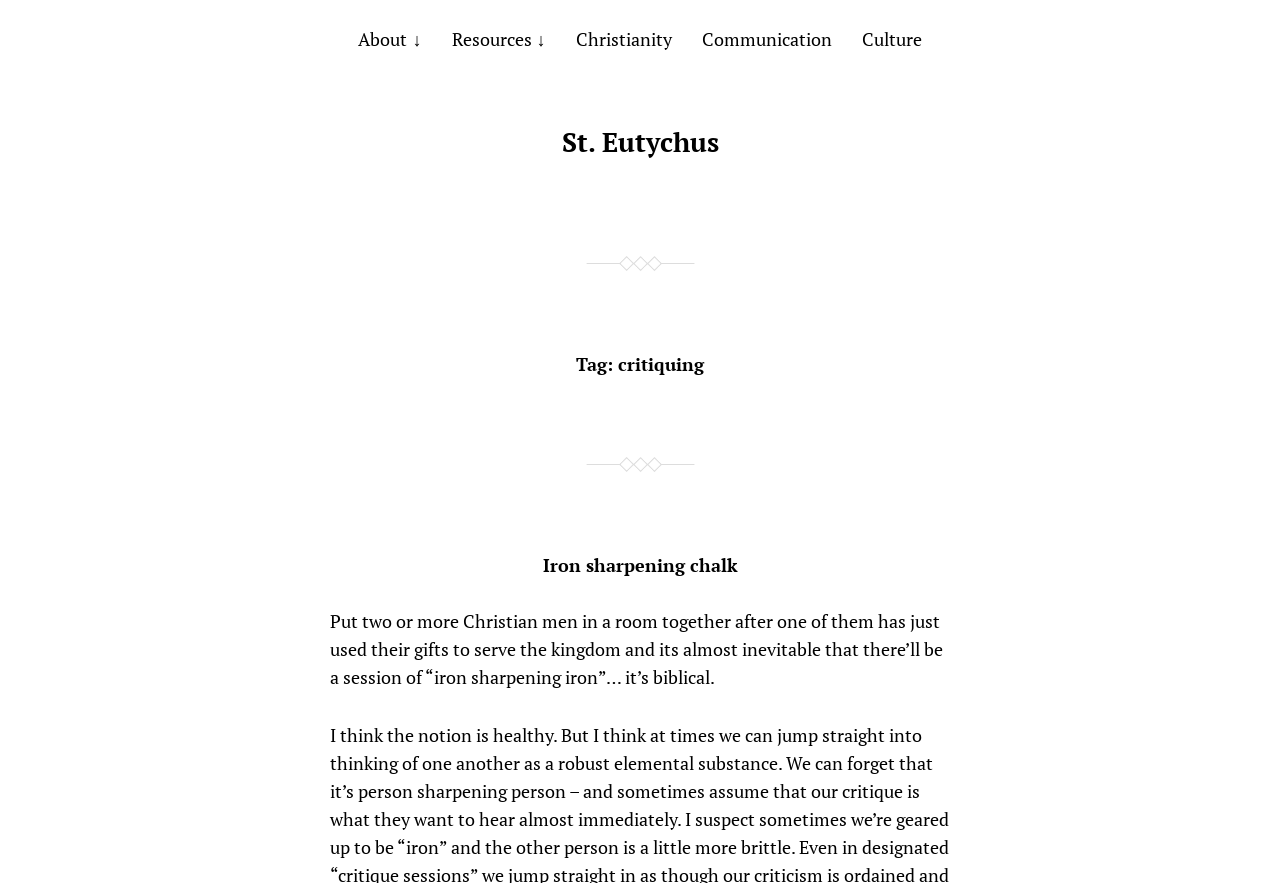What is the purpose of 'iron sharpening iron'?
Utilize the image to construct a detailed and well-explained answer.

According to the text, 'iron sharpening iron' is a session that occurs when Christian men gather together after one of them has used their gifts to serve the kingdom, implying that the purpose of 'iron sharpening iron' is to serve the kingdom.